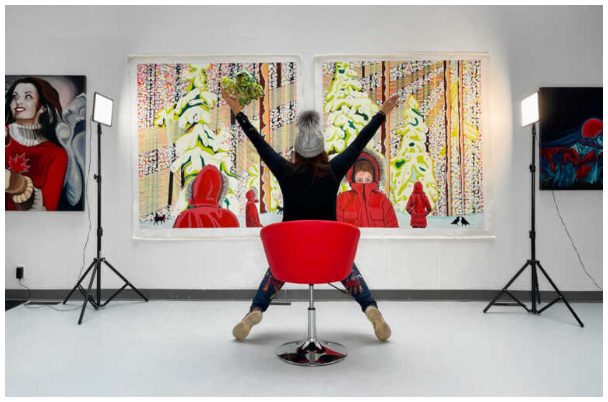Give a one-word or short-phrase answer to the following question: 
What is the theme of one of the artist's paintings?

nostalgia and connection to her Ukrainian roots